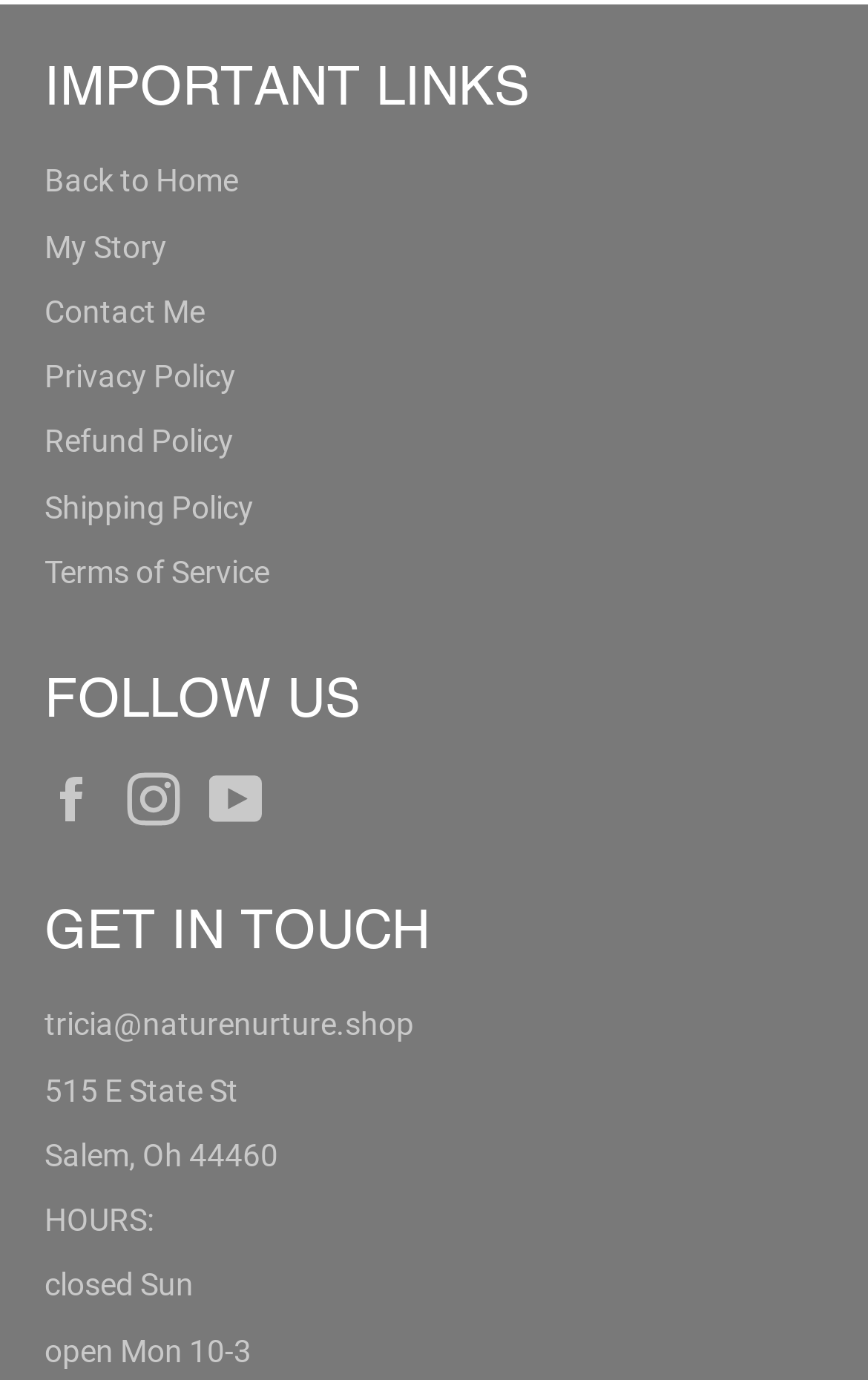What are the hours of operation on Monday? Analyze the screenshot and reply with just one word or a short phrase.

10-3